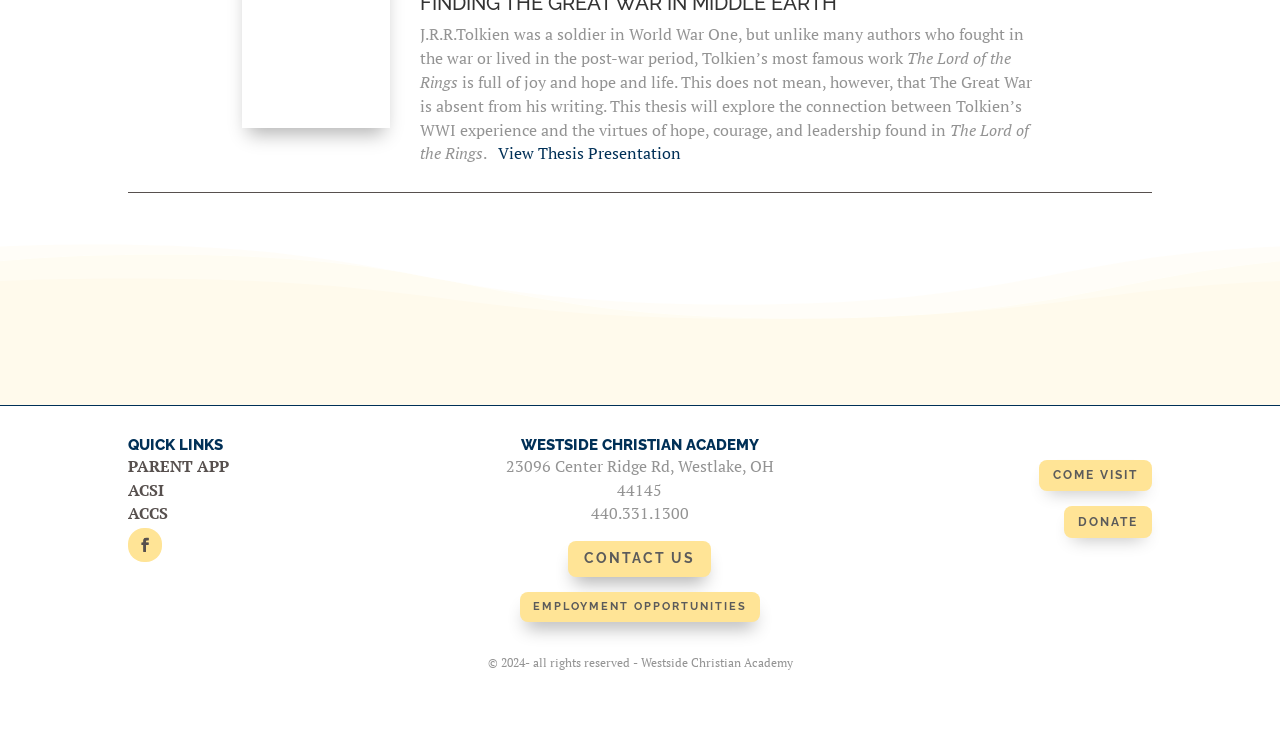Predict the bounding box coordinates of the area that should be clicked to accomplish the following instruction: "Donate". The bounding box coordinates should consist of four float numbers between 0 and 1, i.e., [left, top, right, bottom].

[0.831, 0.694, 0.9, 0.737]